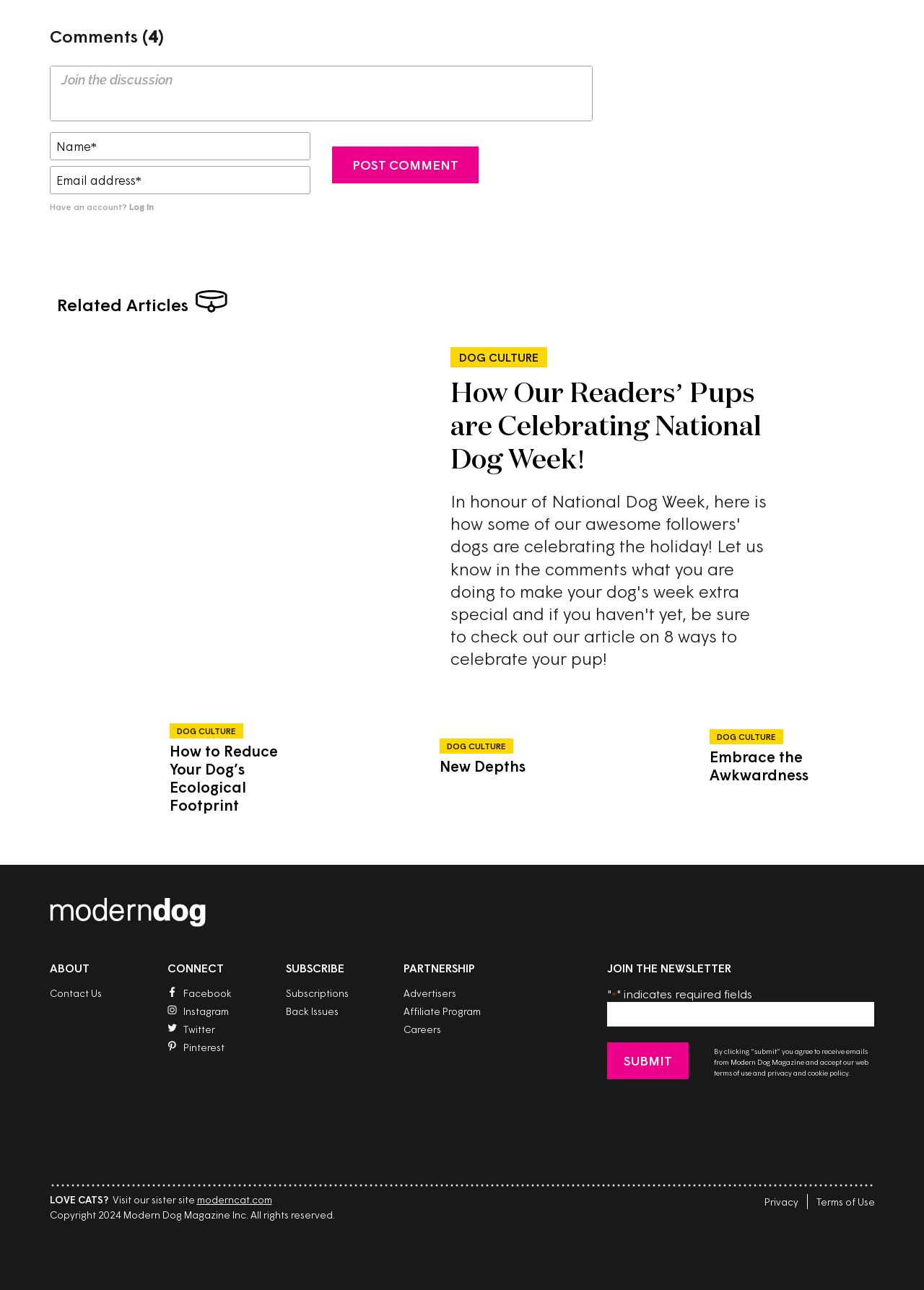Identify the bounding box coordinates for the UI element described as: "Dog Culture".

[0.768, 0.565, 0.848, 0.577]